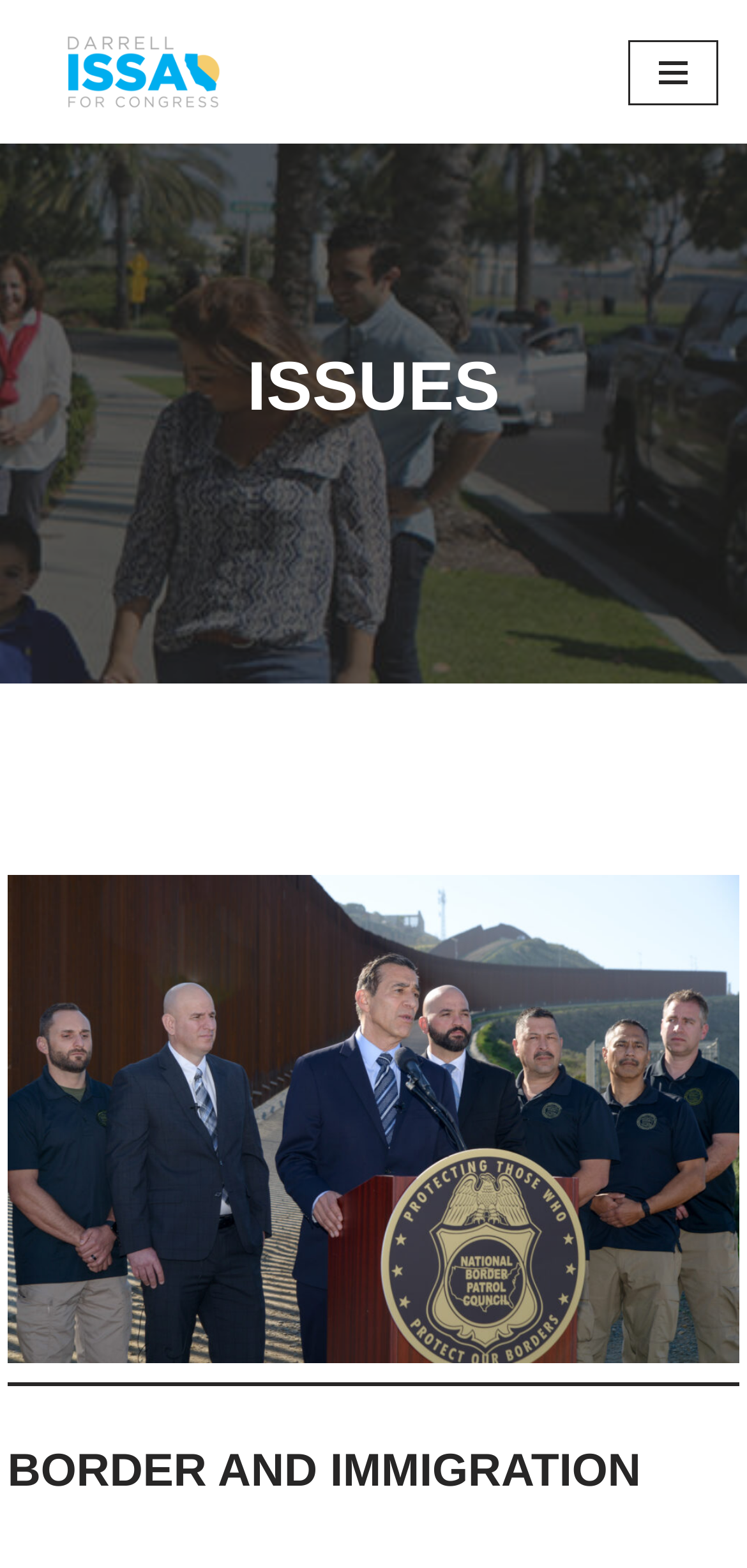Find the bounding box of the web element that fits this description: "Skip to content".

[0.0, 0.039, 0.077, 0.063]